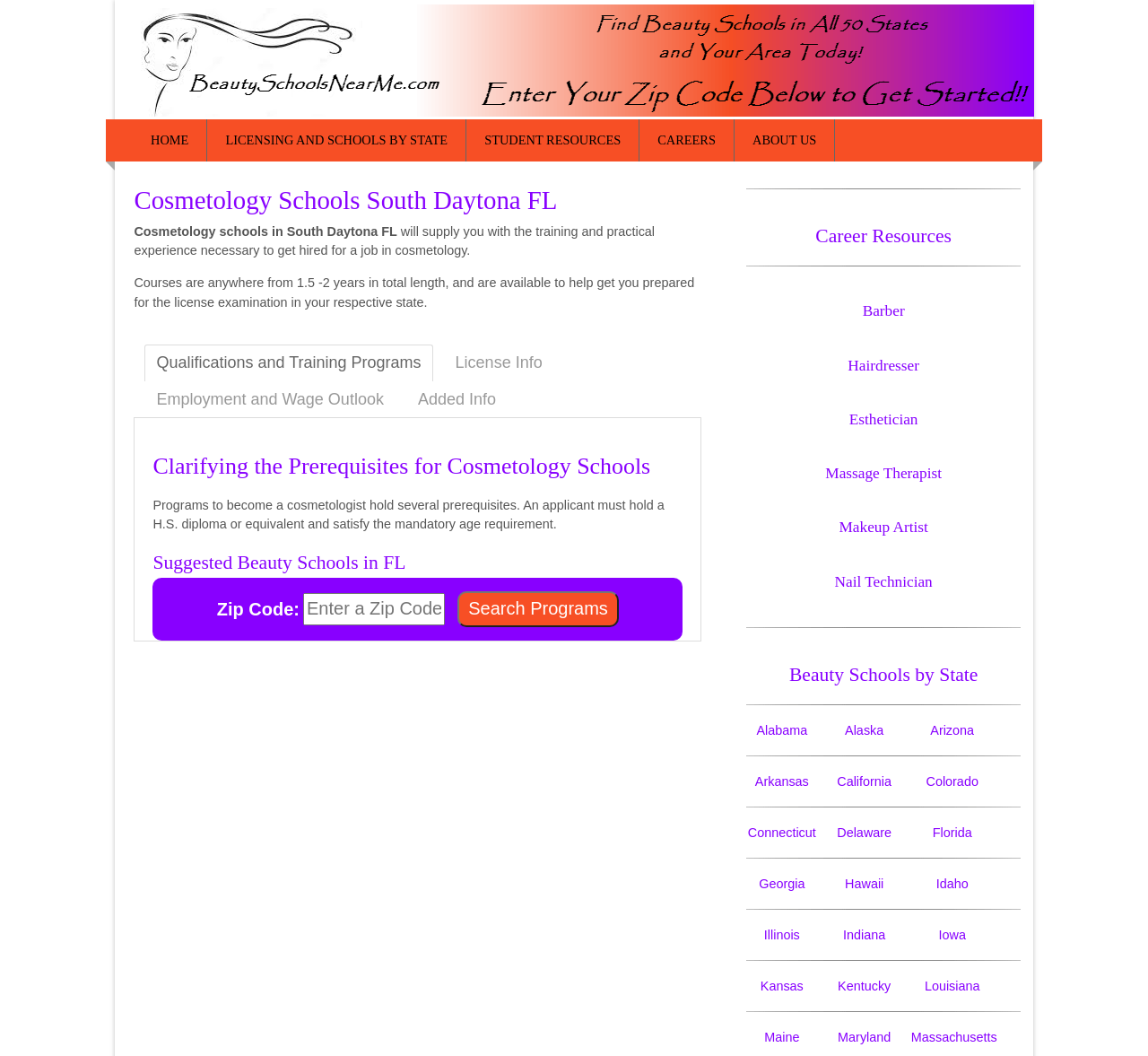What is required to become a cosmetologist?
Please provide a comprehensive answer to the question based on the webpage screenshot.

According to the webpage, programs to become a cosmetologist hold several prerequisites. An applicant must hold a H.S. diploma or equivalent and satisfy the mandatory age requirement. This implies that to become a cosmetologist, one needs to have a high school diploma or equivalent and meet the age requirement.